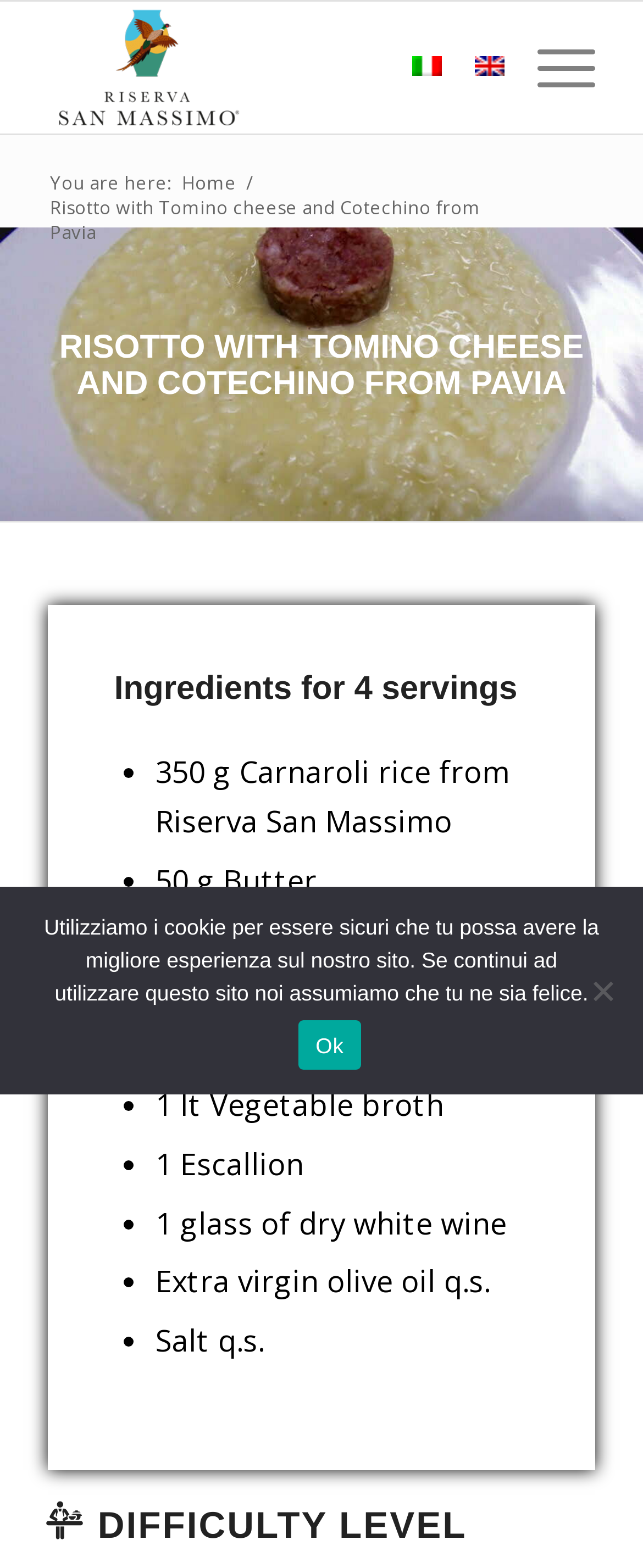Refer to the image and provide an in-depth answer to the question:
What is the difficulty level of the risotto recipe?

Although there is a section titled 'DIFFICULTY LEVEL', the actual difficulty level of the recipe is not specified on the page.